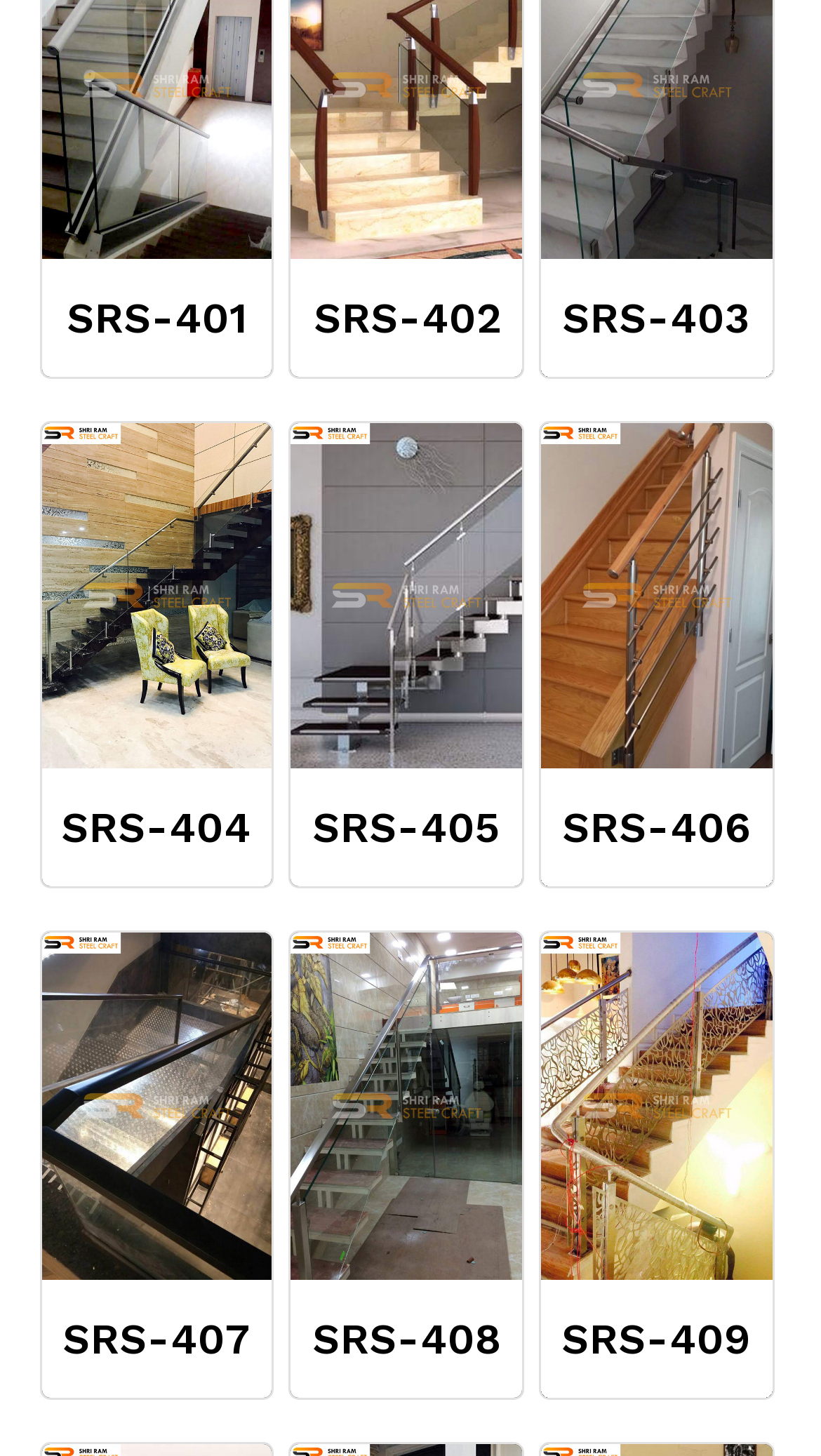Identify the bounding box coordinates of the region that should be clicked to execute the following instruction: "Click on Stainless Steel Staircase Railing SRS-401".

[0.05, 0.045, 0.331, 0.258]